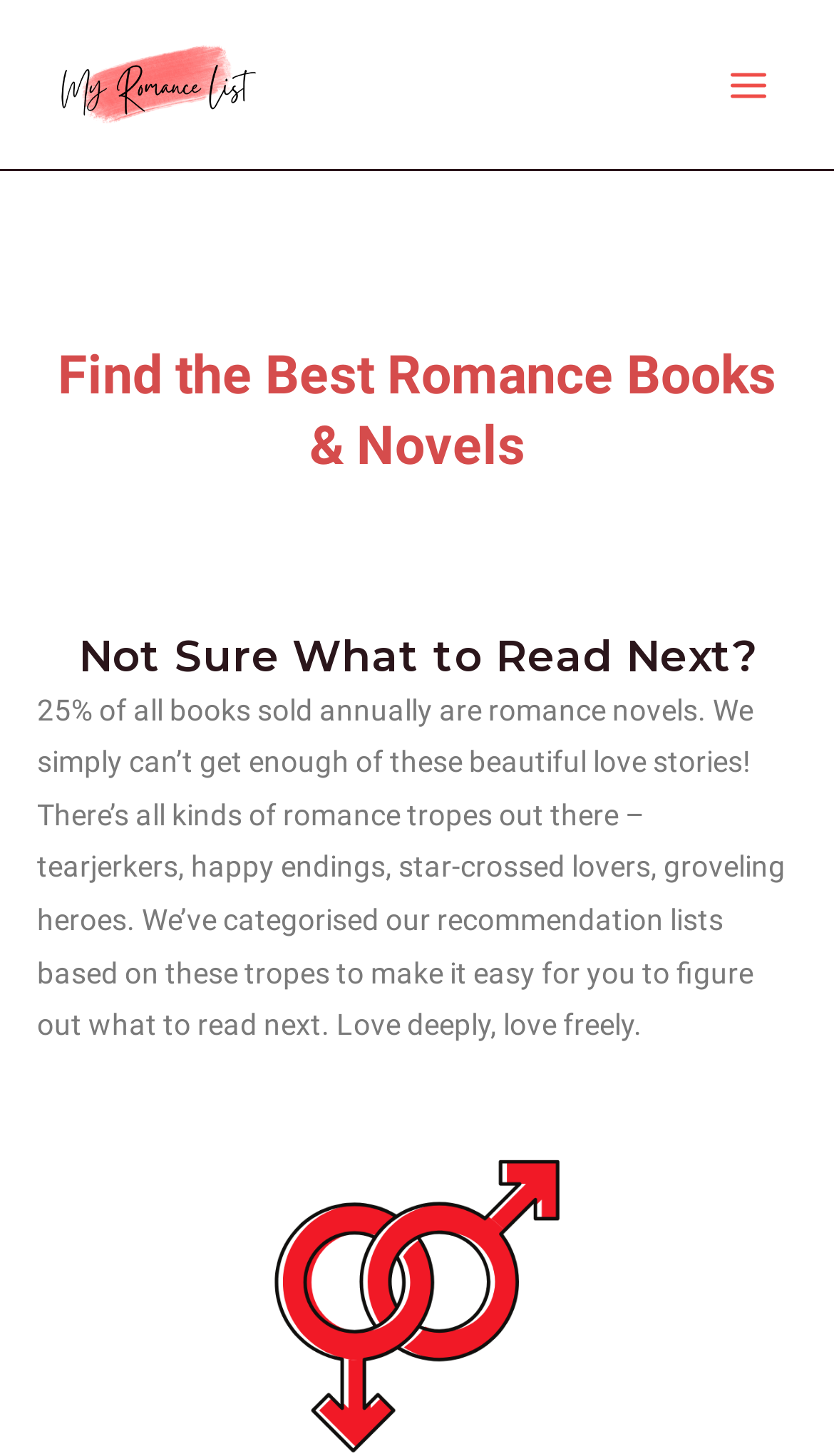Given the element description "alt="My Romance List"", identify the bounding box of the corresponding UI element.

[0.051, 0.044, 0.318, 0.068]